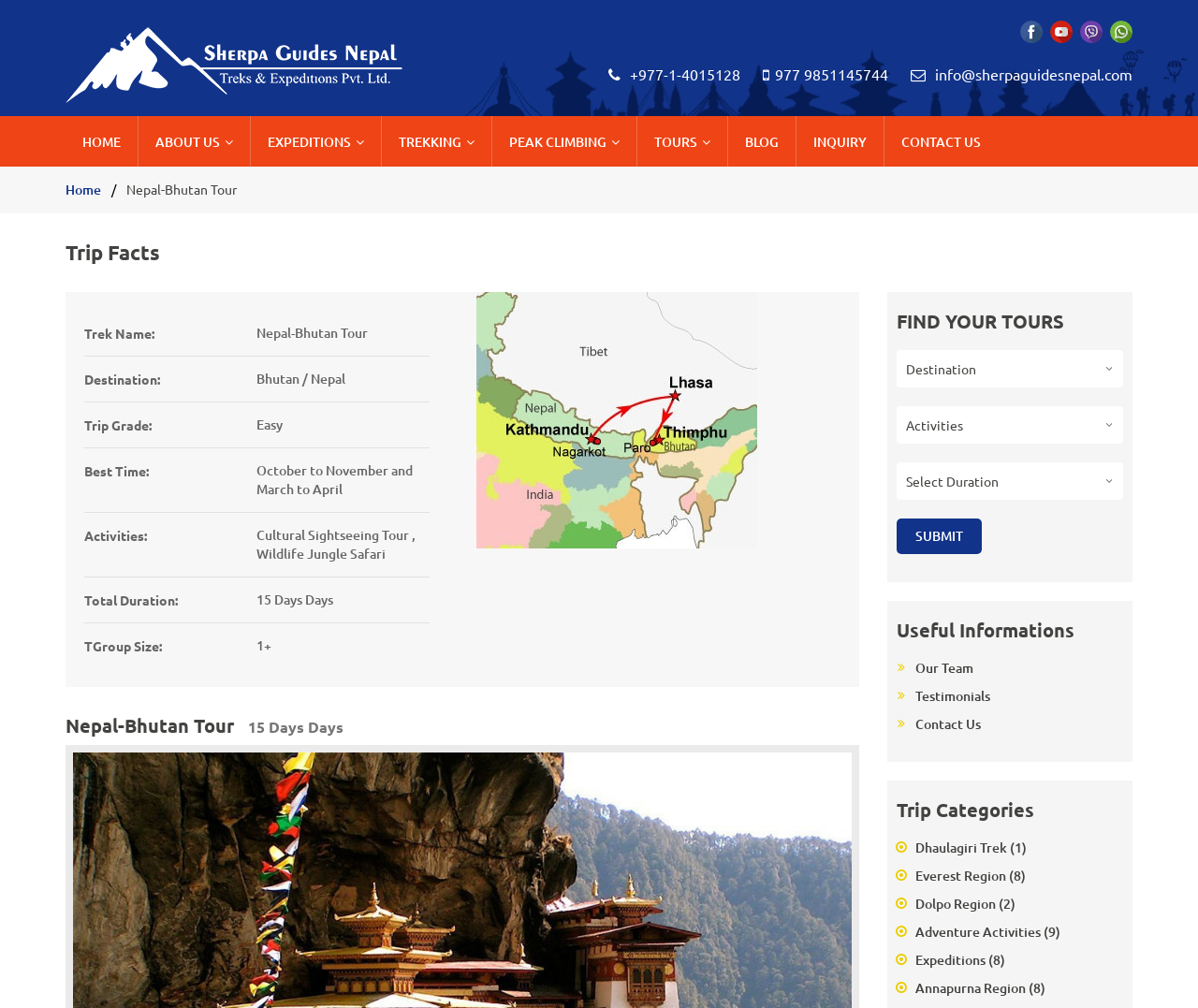Find the bounding box coordinates for the HTML element described in this sentence: "Home". Provide the coordinates as four float numbers between 0 and 1, in the format [left, top, right, bottom].

[0.055, 0.115, 0.115, 0.167]